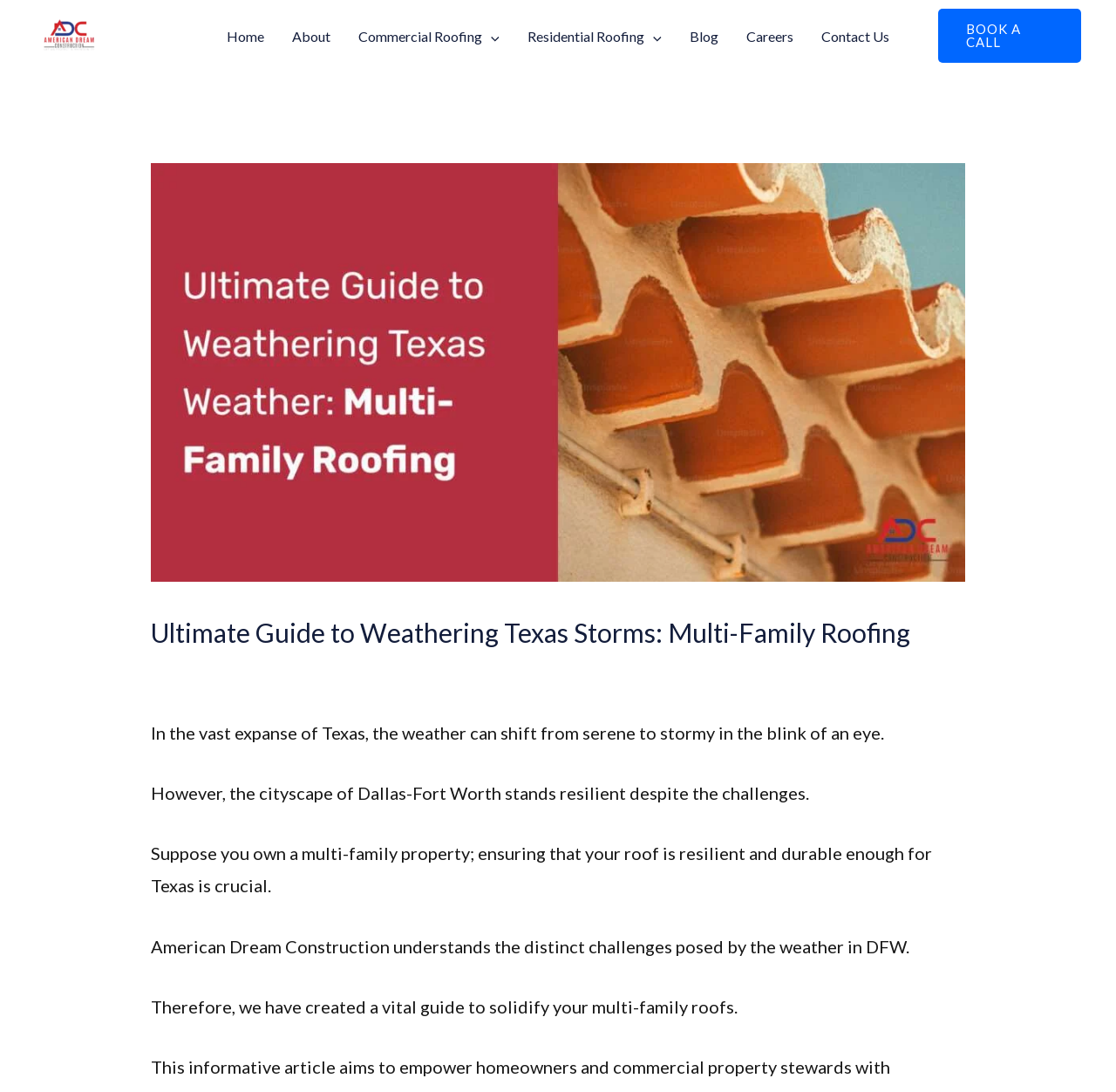Determine the bounding box coordinates for the region that must be clicked to execute the following instruction: "Navigate to the 'Home' page".

[0.191, 0.022, 0.25, 0.046]